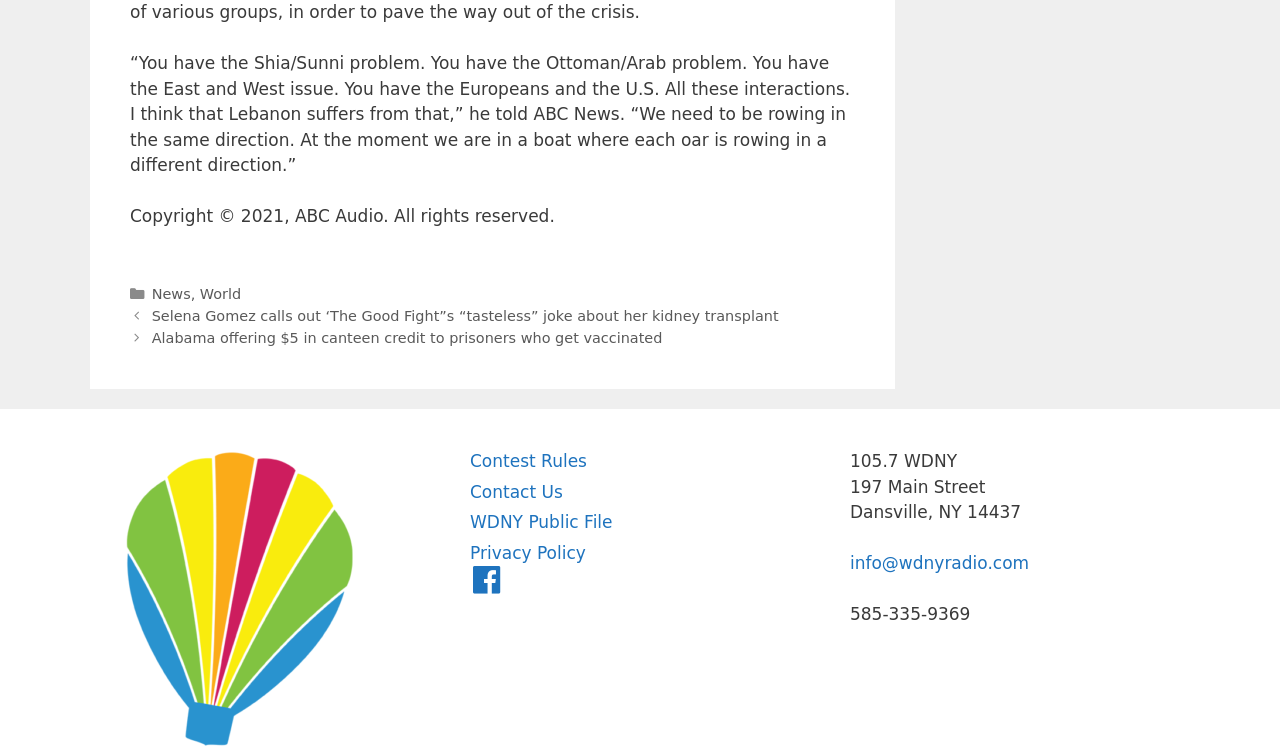Determine the bounding box coordinates for the area that needs to be clicked to fulfill this task: "Click on 'Contest Rules'". The coordinates must be given as four float numbers between 0 and 1, i.e., [left, top, right, bottom].

[0.367, 0.605, 0.459, 0.632]